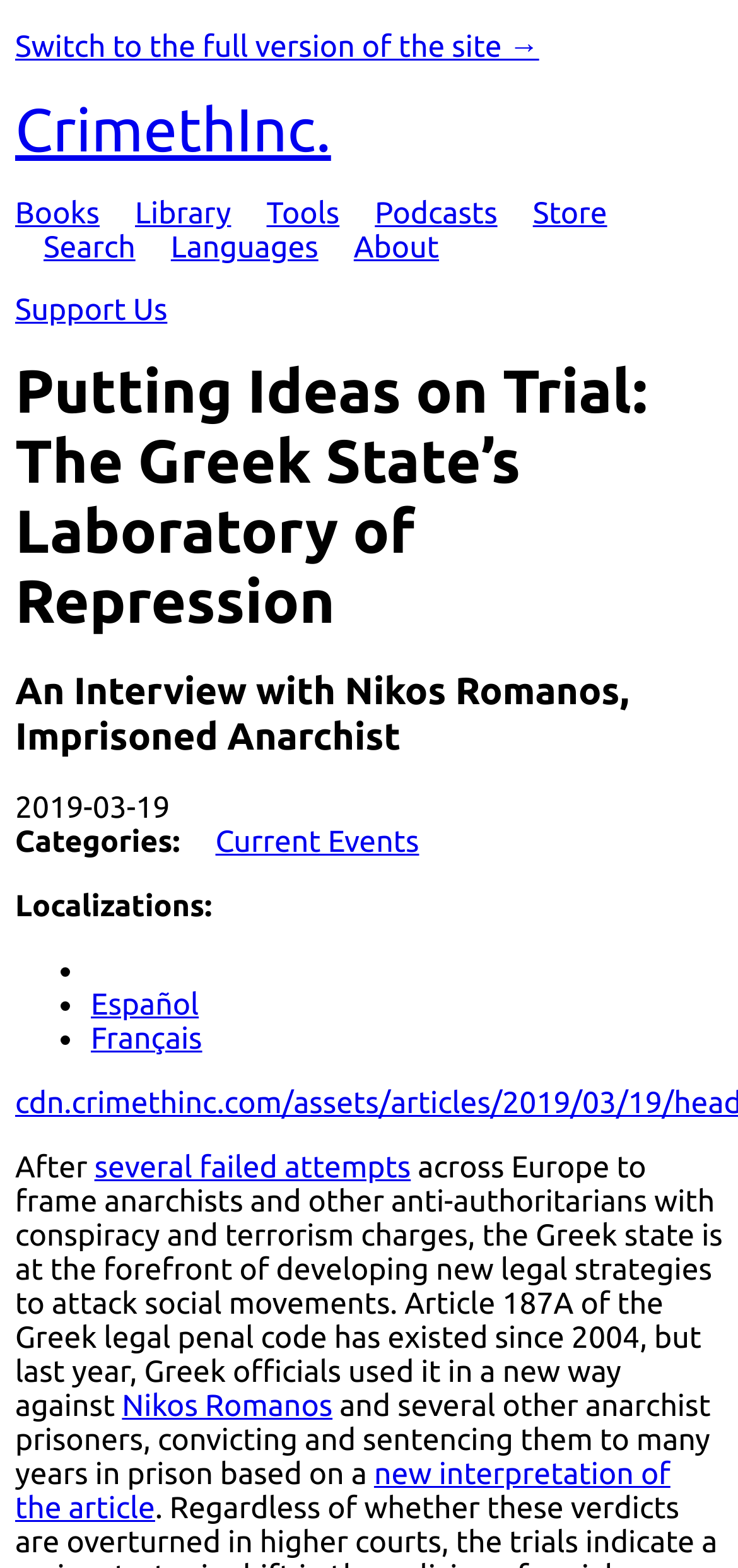Determine the main heading of the webpage and generate its text.

Putting Ideas on Trial: The Greek State’s Laboratory of Repression